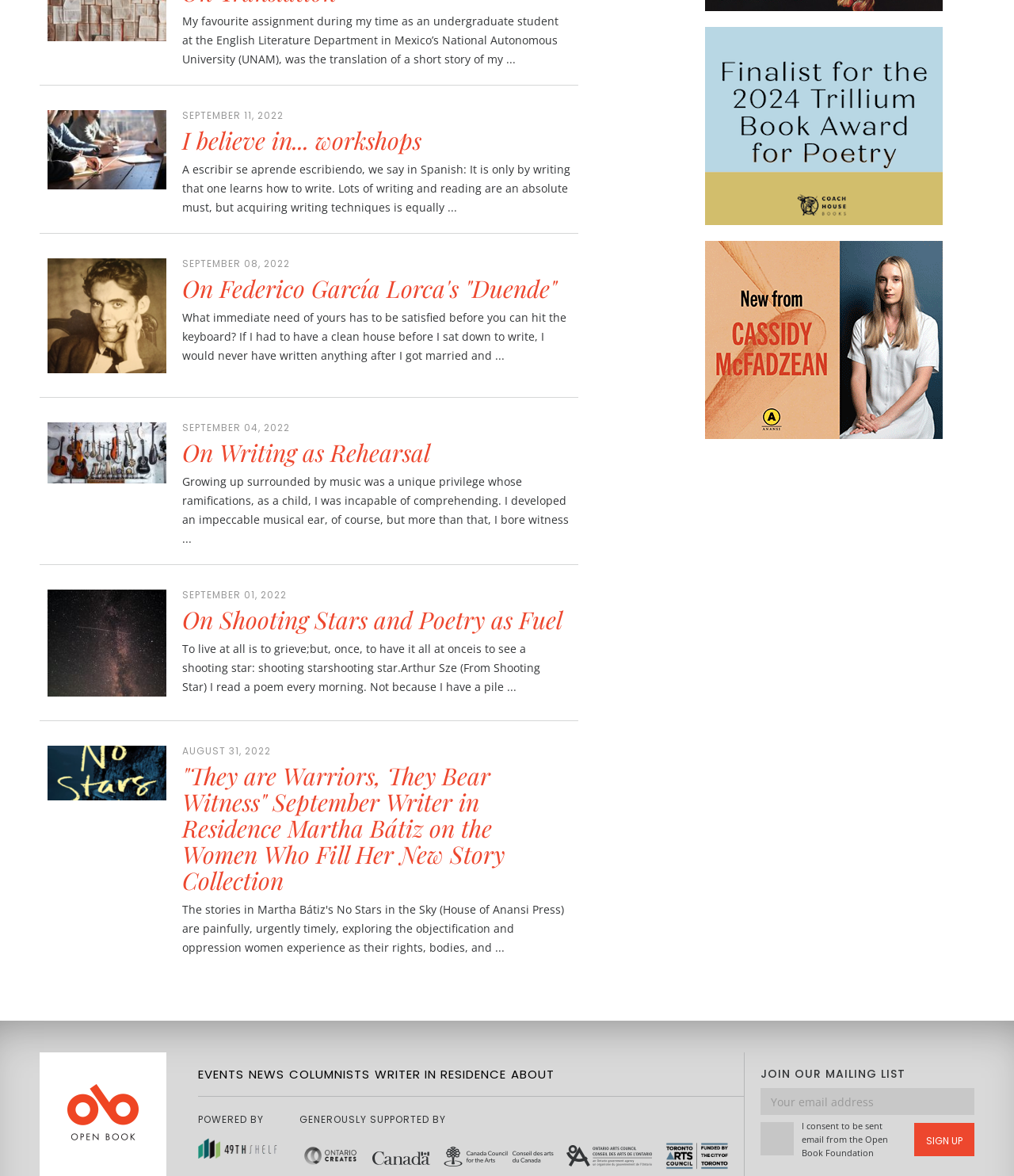Please specify the bounding box coordinates of the region to click in order to perform the following instruction: "Explore the 'COLUMNISTS' page".

[0.285, 0.906, 0.365, 0.931]